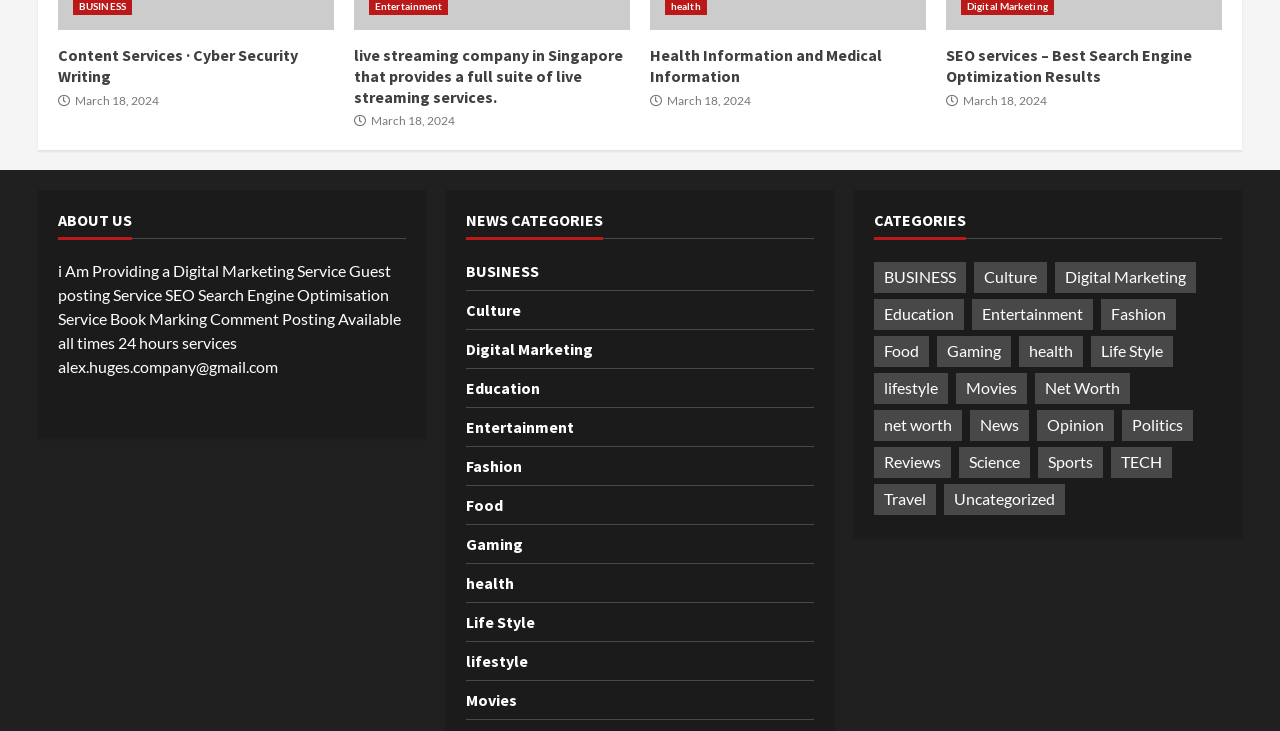Pinpoint the bounding box coordinates of the clickable area necessary to execute the following instruction: "Read about 'Health Information and Medical Information'". The coordinates should be given as four float numbers between 0 and 1, namely [left, top, right, bottom].

[0.508, 0.062, 0.689, 0.117]